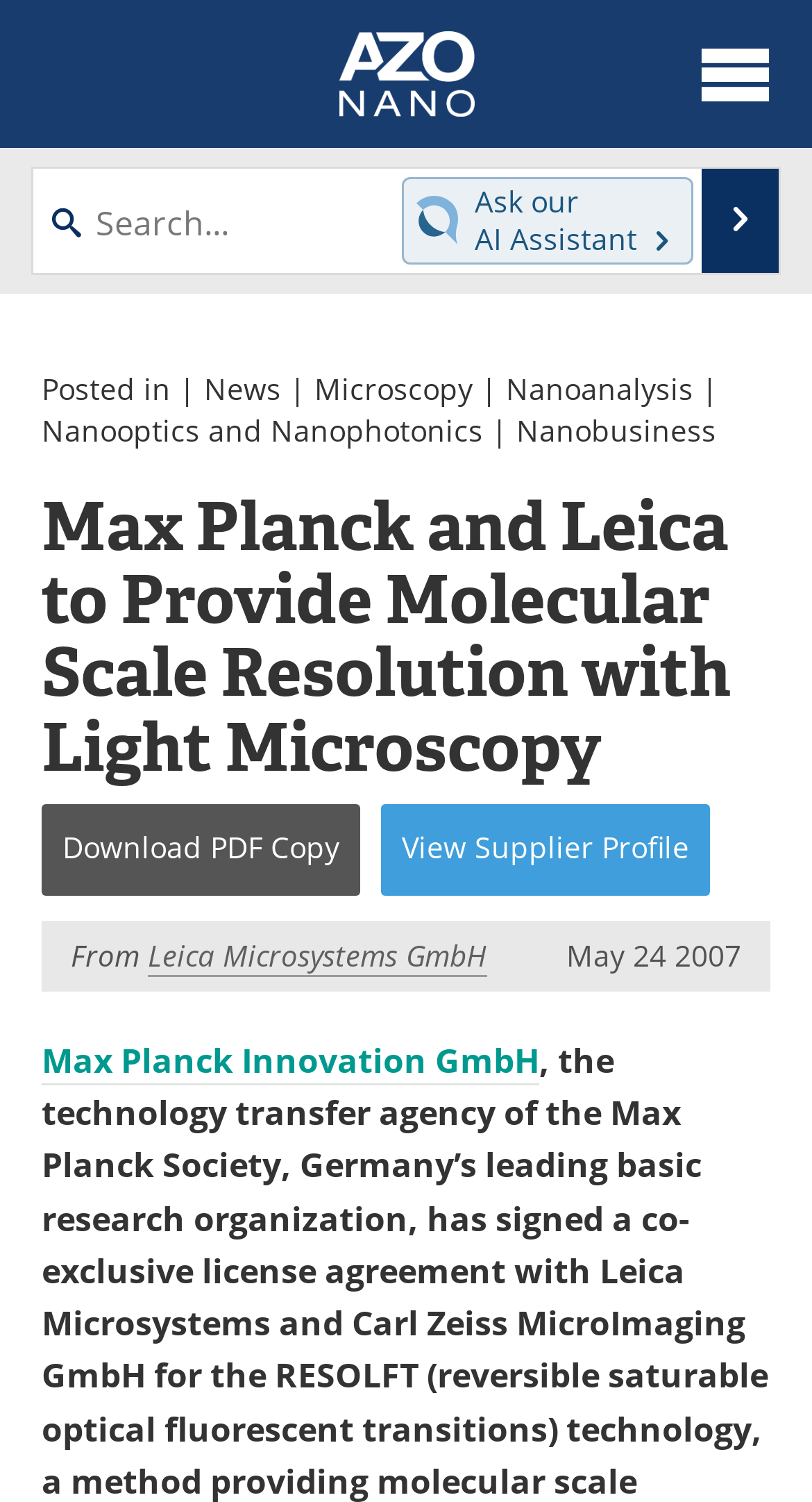How many categories are listed below the top navigation bar? Refer to the image and provide a one-word or short phrase answer.

5